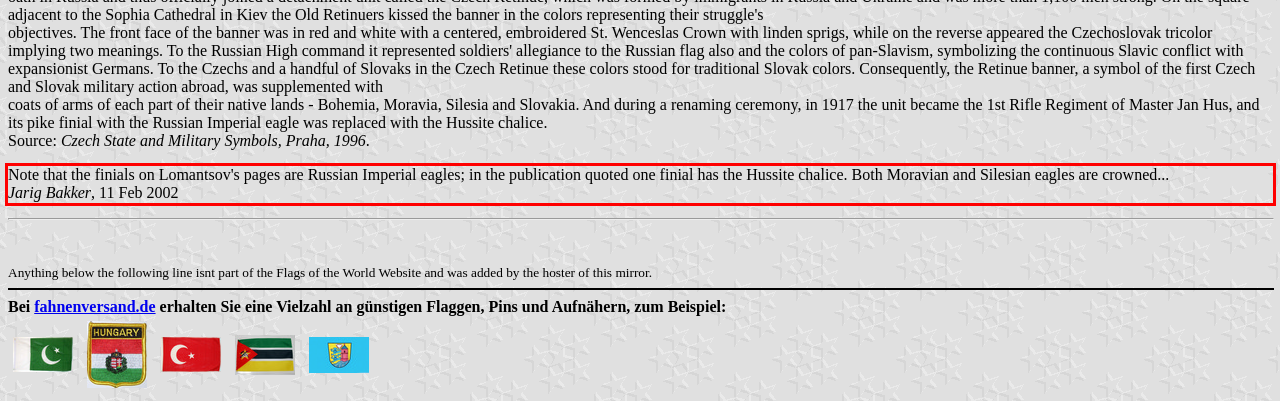Using OCR, extract the text content found within the red bounding box in the given webpage screenshot.

Note that the finials on Lomantsov's pages are Russian Imperial eagles; in the publication quoted one finial has the Hussite chalice. Both Moravian and Silesian eagles are crowned... Jarig Bakker, 11 Feb 2002